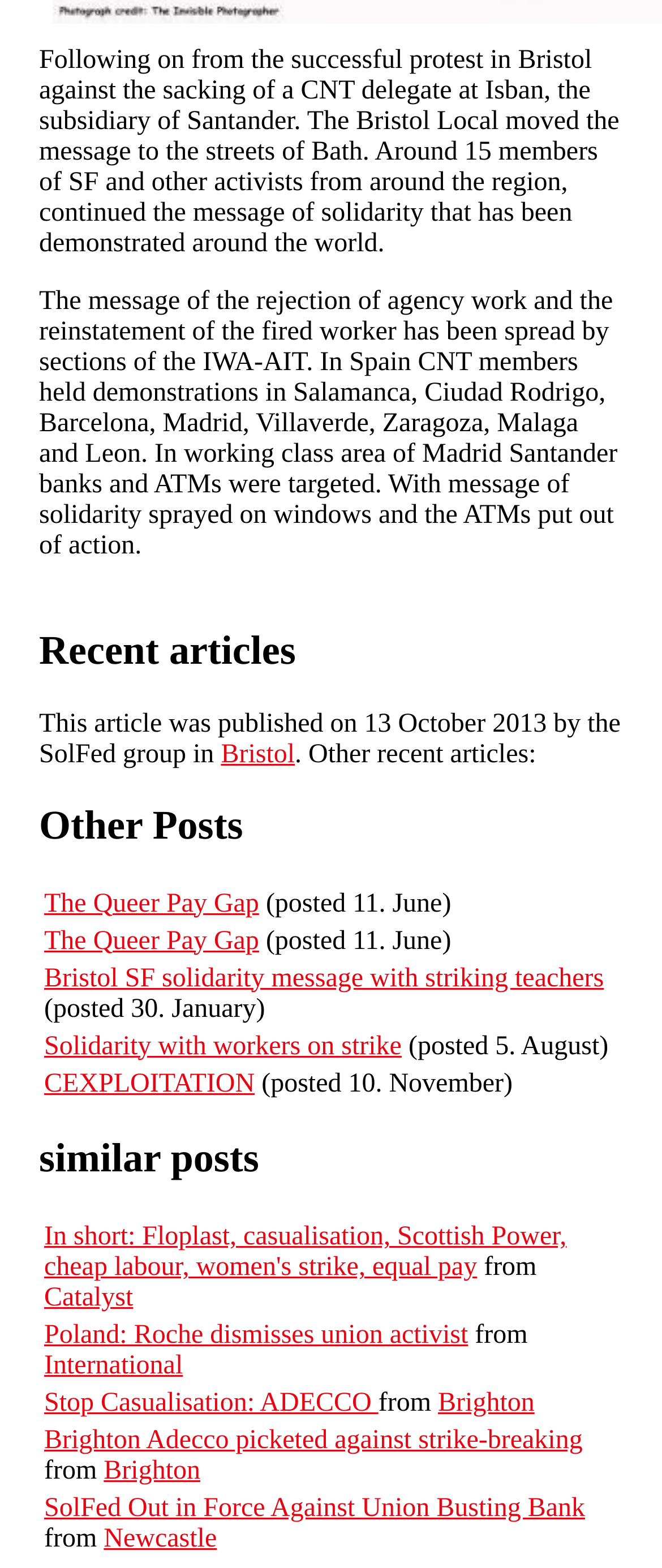Identify the bounding box coordinates for the UI element that matches this description: "Angel Numbers".

None